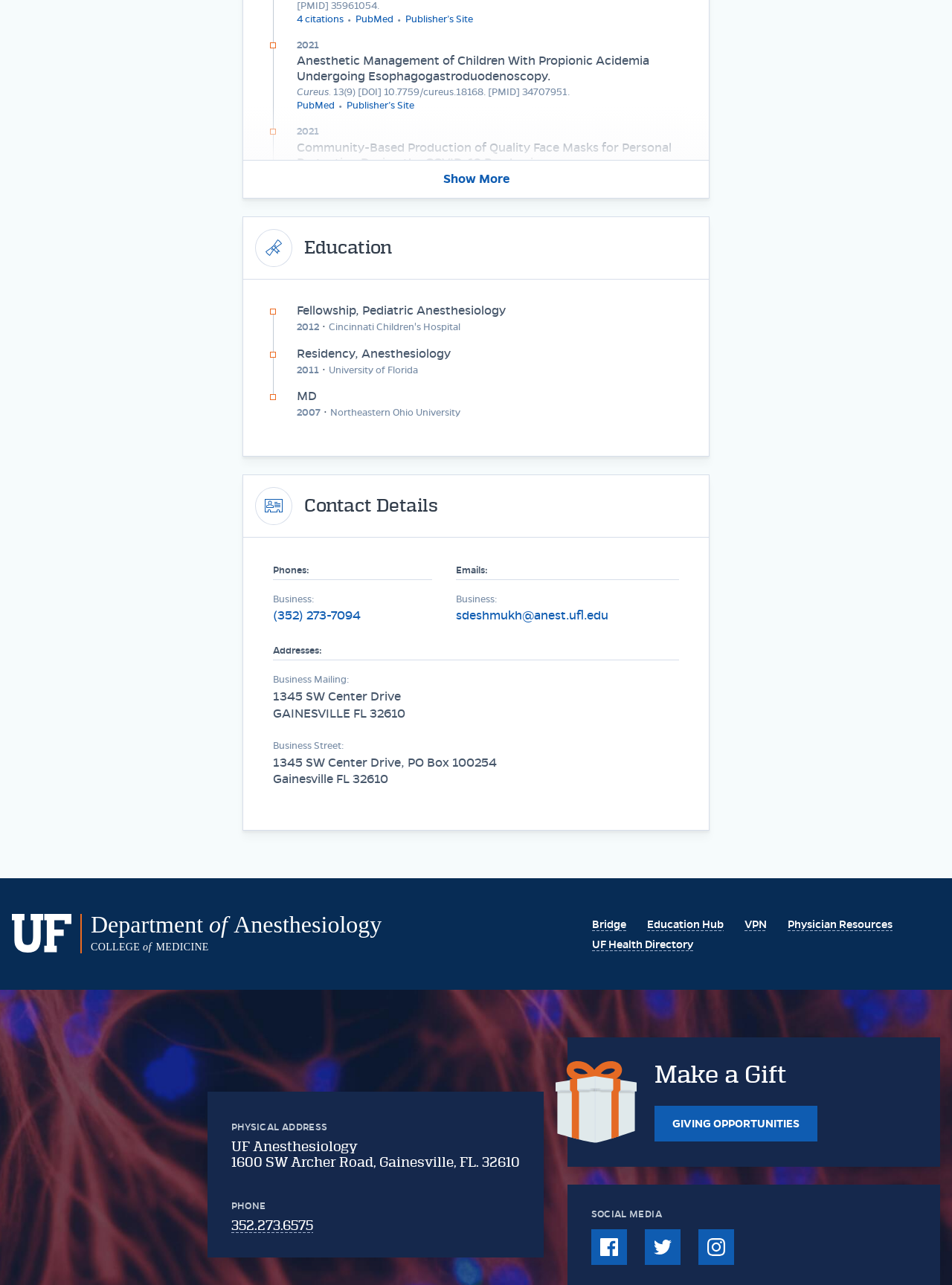Calculate the bounding box coordinates of the UI element given the description: "UF Health Directory".

[0.622, 0.73, 0.728, 0.74]